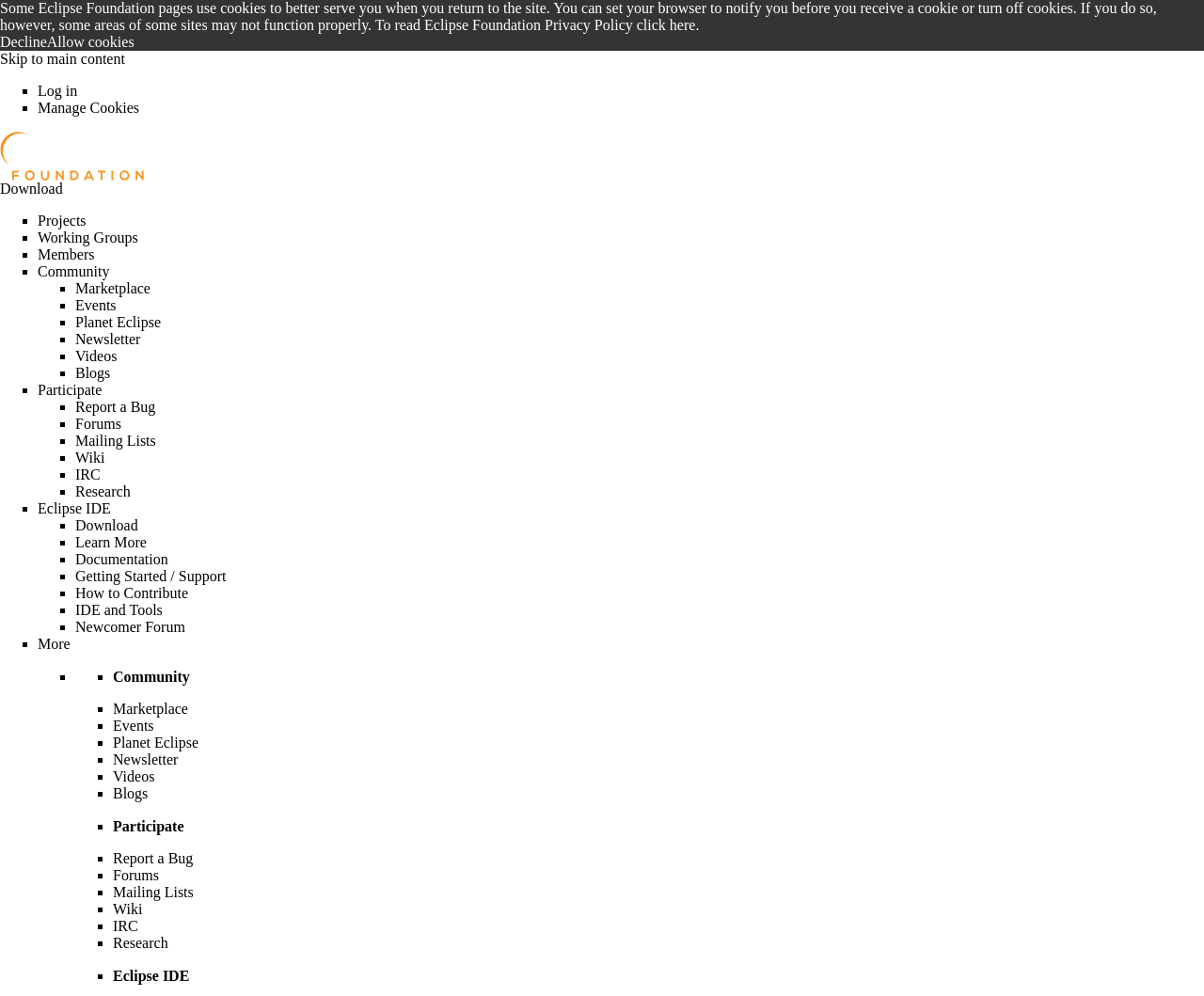Find the bounding box coordinates for the area you need to click to carry out the instruction: "Click the 'More' button". The coordinates should be four float numbers between 0 and 1, indicated as [left, top, right, bottom].

[0.031, 0.638, 0.058, 0.654]